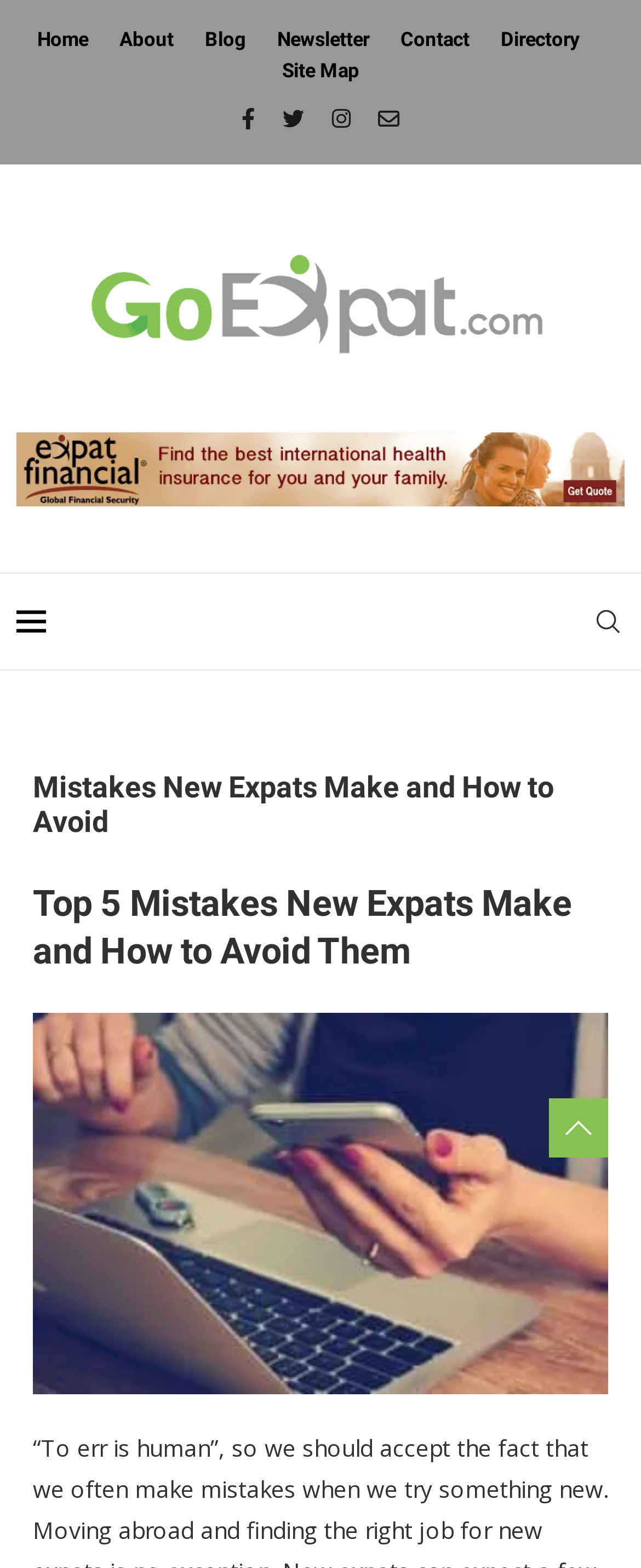How many social media links are there?
Based on the visual, give a brief answer using one word or a short phrase.

4